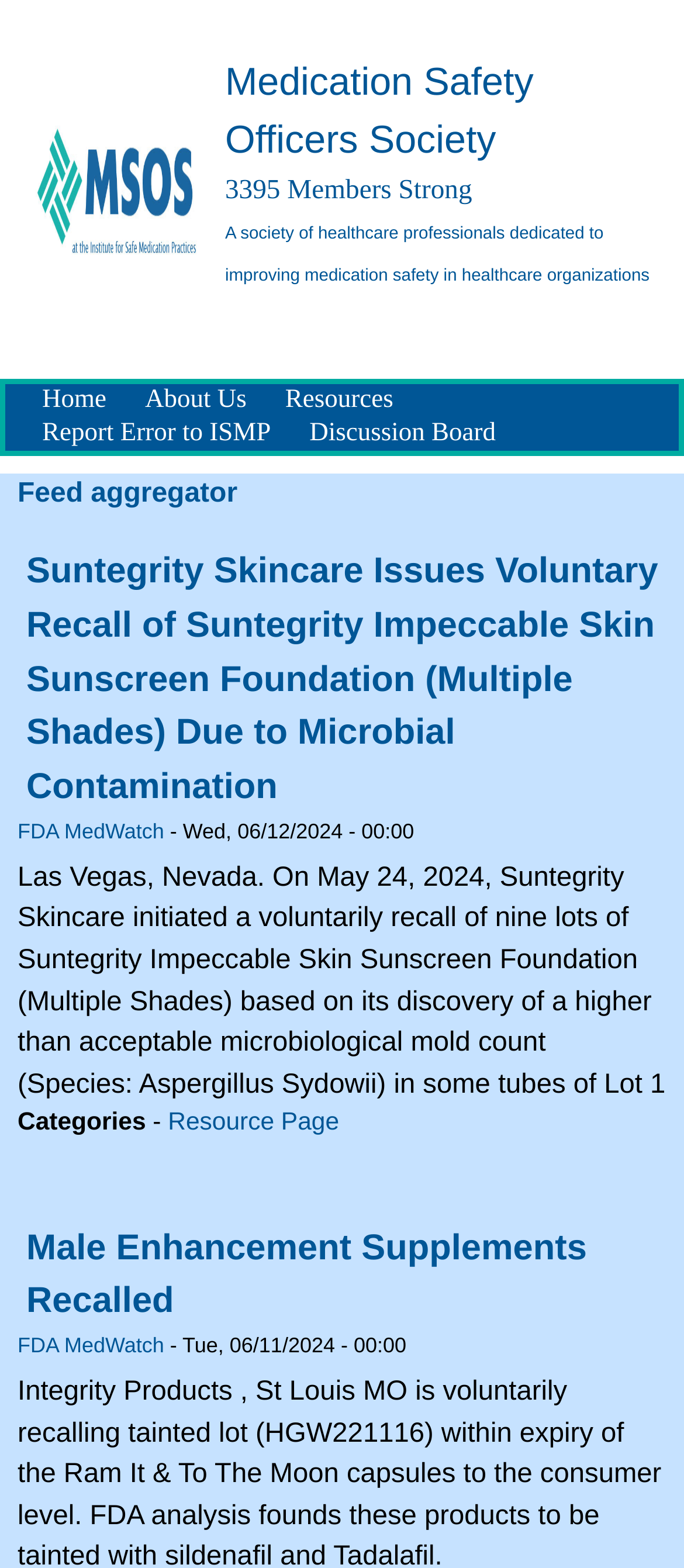Locate the bounding box coordinates of the clickable element to fulfill the following instruction: "Click on 'Home'". Provide the coordinates as four float numbers between 0 and 1 in the format [left, top, right, bottom].

[0.036, 0.246, 0.181, 0.265]